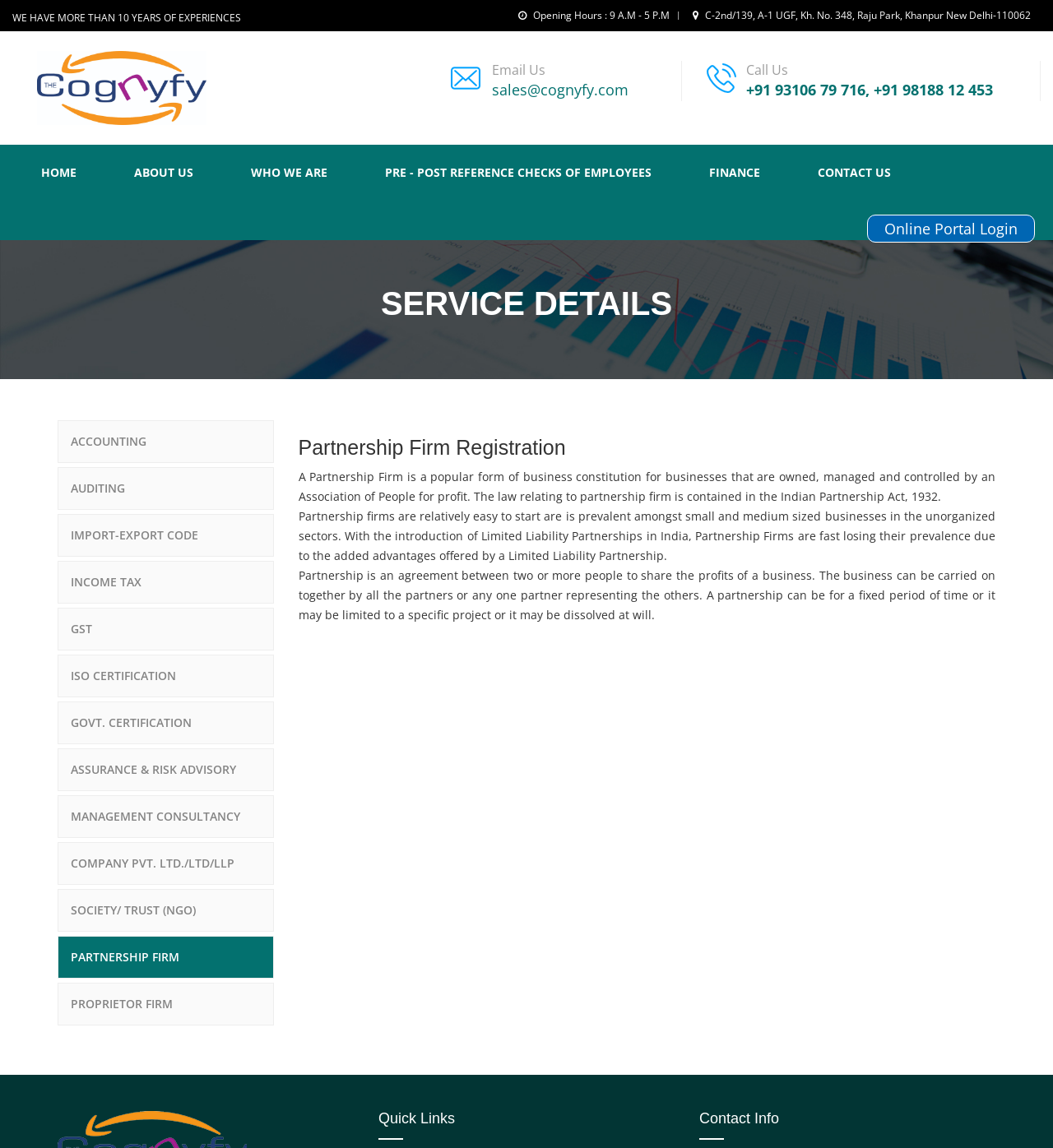Please specify the bounding box coordinates of the region to click in order to perform the following instruction: "Learn about three-phase process".

None